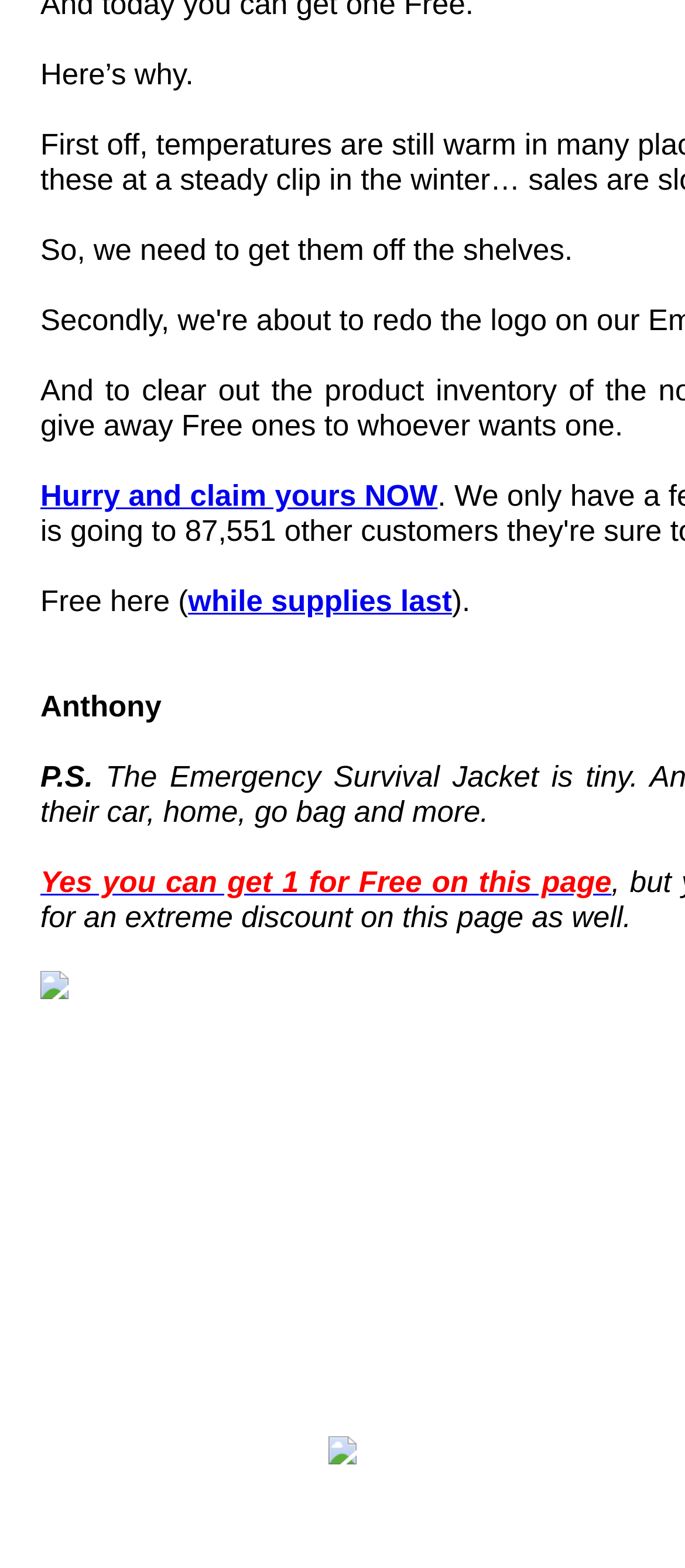Please use the details from the image to answer the following question comprehensively:
Who is the author of the message?

The webpage contains a message that is signed off by 'Anthony', indicating that he is the author of the message.